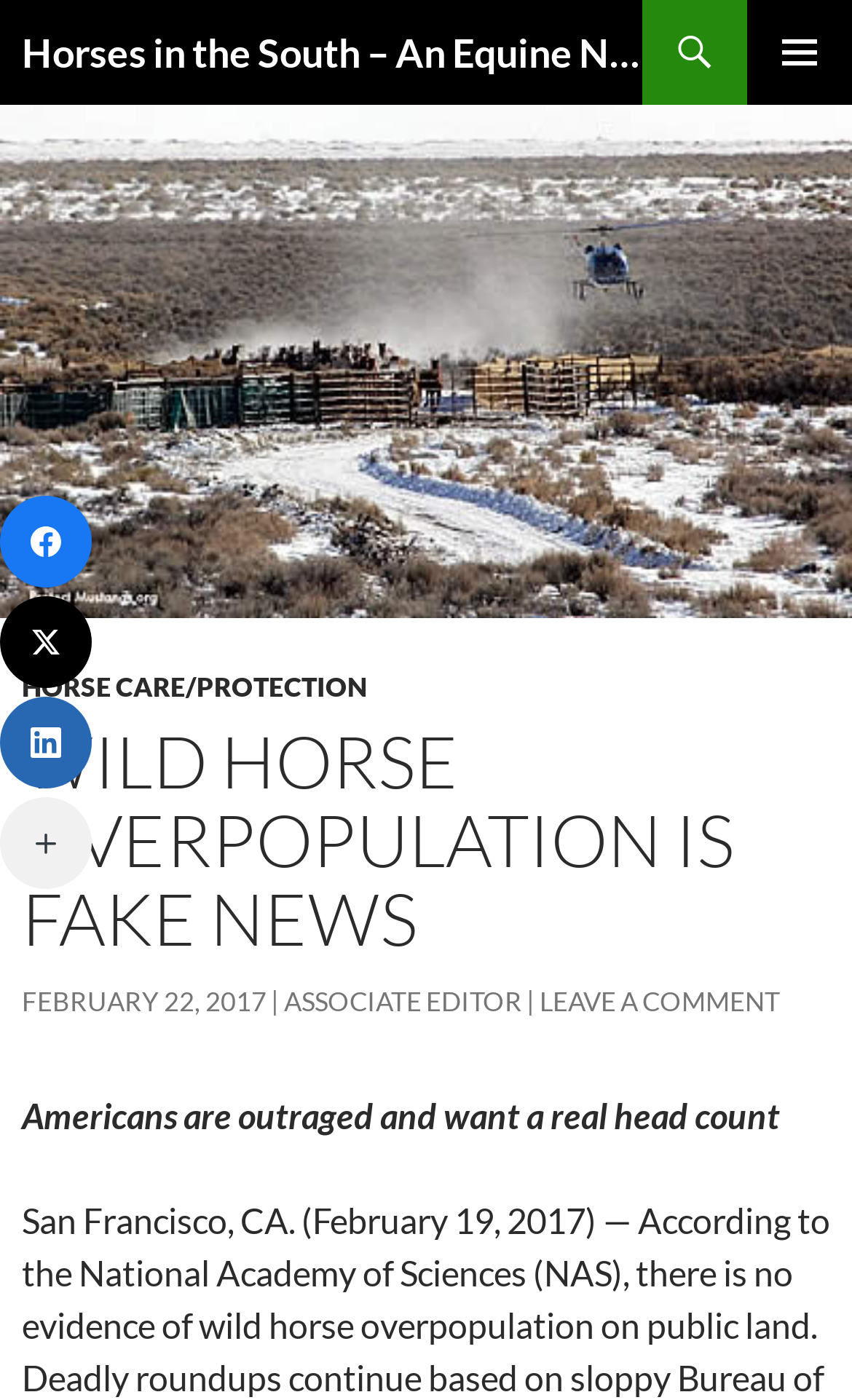What is the topic of the main article?
Refer to the image and provide a one-word or short phrase answer.

Wild Horse Overpopulation